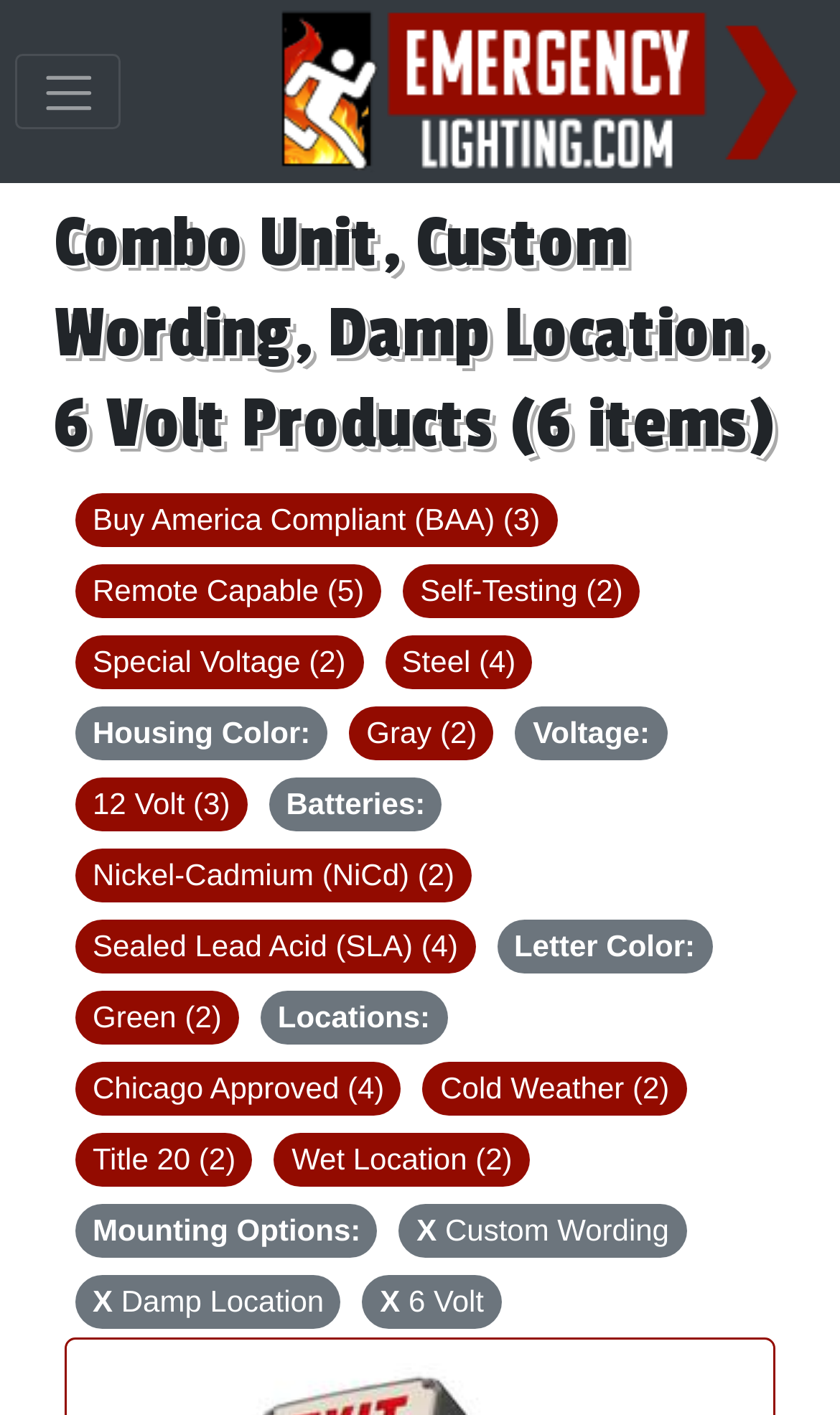Please identify the bounding box coordinates of the area that needs to be clicked to follow this instruction: "Click on EVENTS".

None